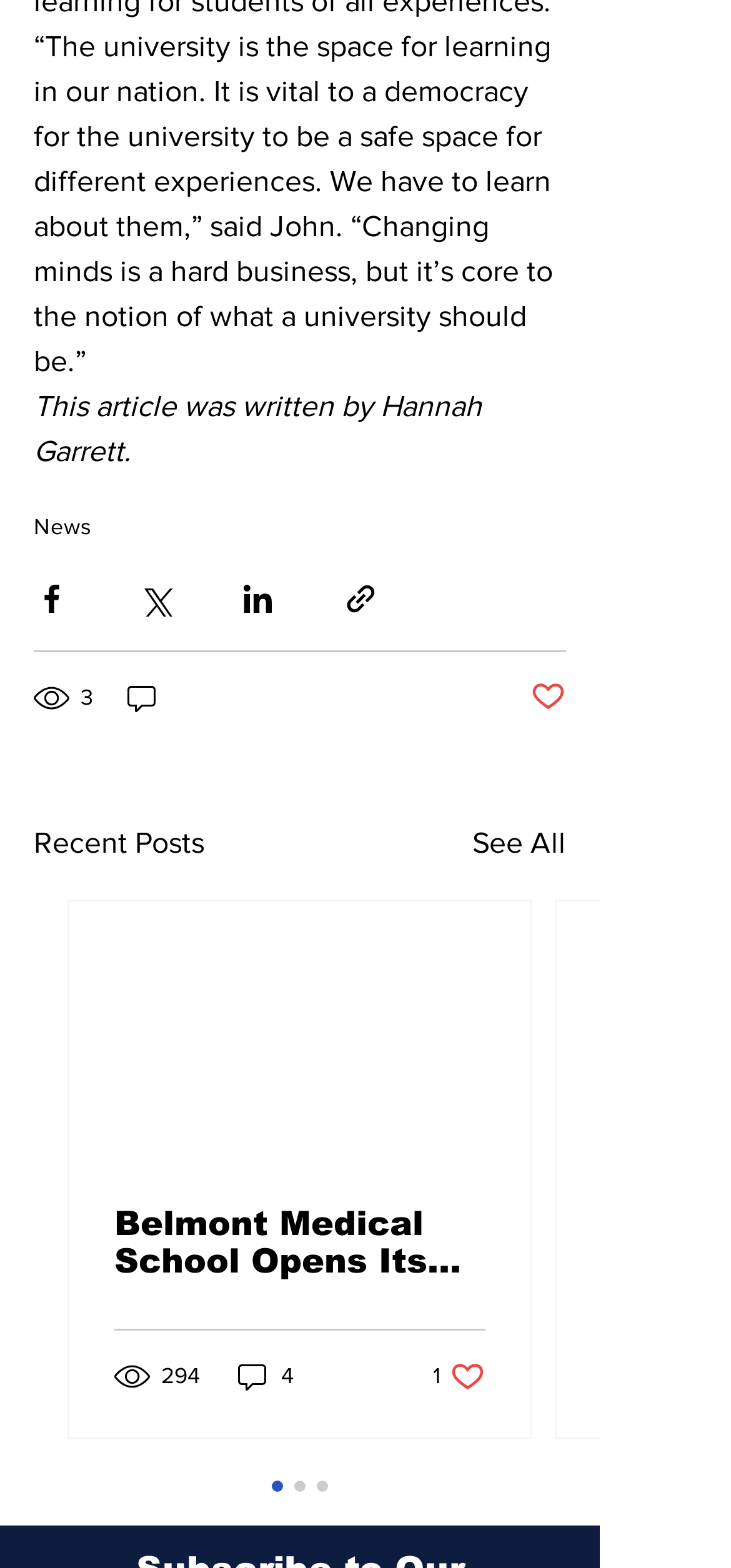Please look at the image and answer the question with a detailed explanation: How many comments are there for the first article?

I saw the '0 comments' text next to the first article, which indicates the number of comments for that article. Therefore, there are 0 comments for the first article.